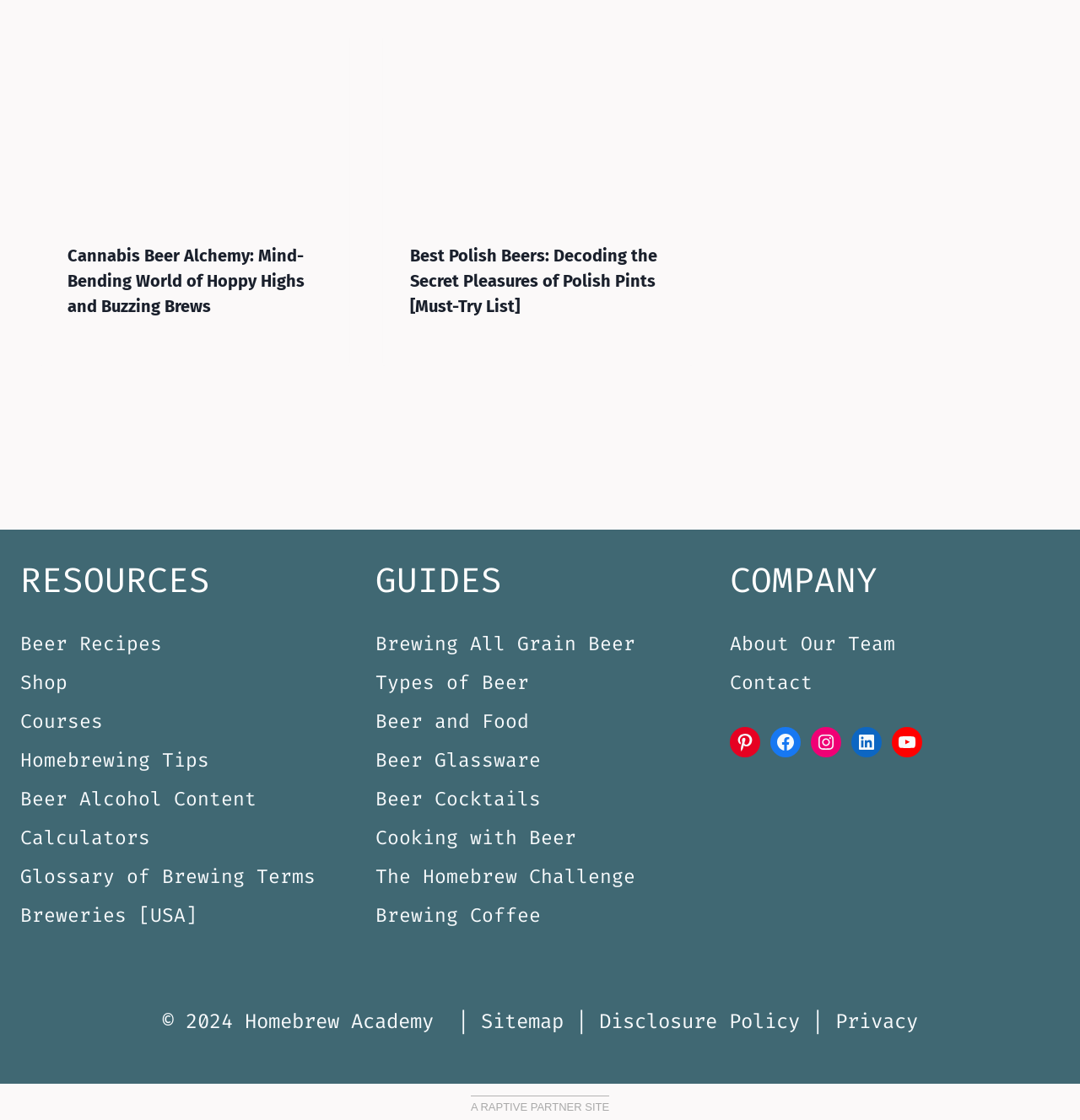Please identify the coordinates of the bounding box for the clickable region that will accomplish this instruction: "Click on the 'Cannabis Beer Alchemy' article".

[0.038, 0.009, 0.323, 0.193]